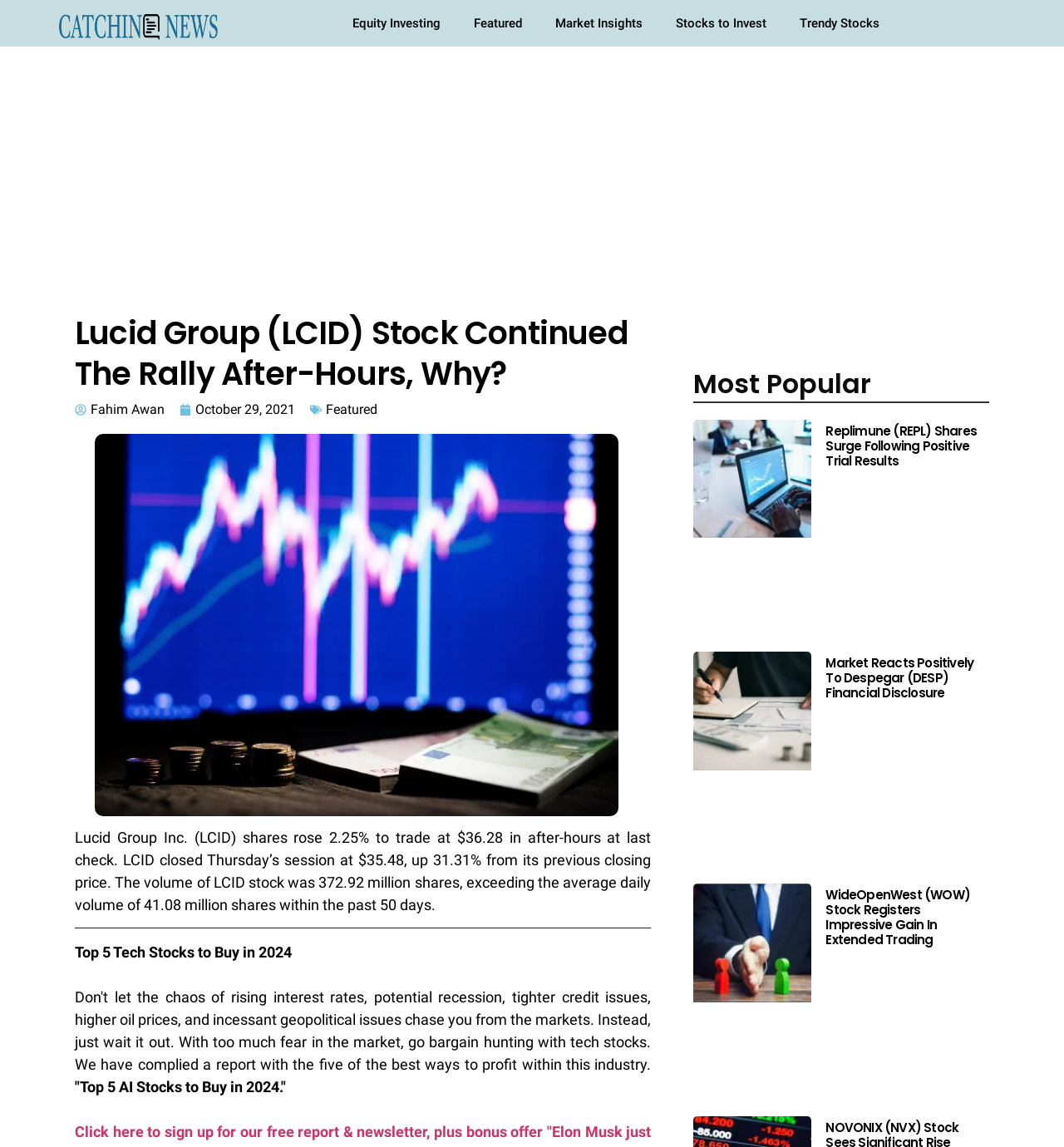Identify the bounding box coordinates of the part that should be clicked to carry out this instruction: "View the 'Top 5 Tech Stocks to Buy in 2024' article".

[0.07, 0.823, 0.274, 0.838]